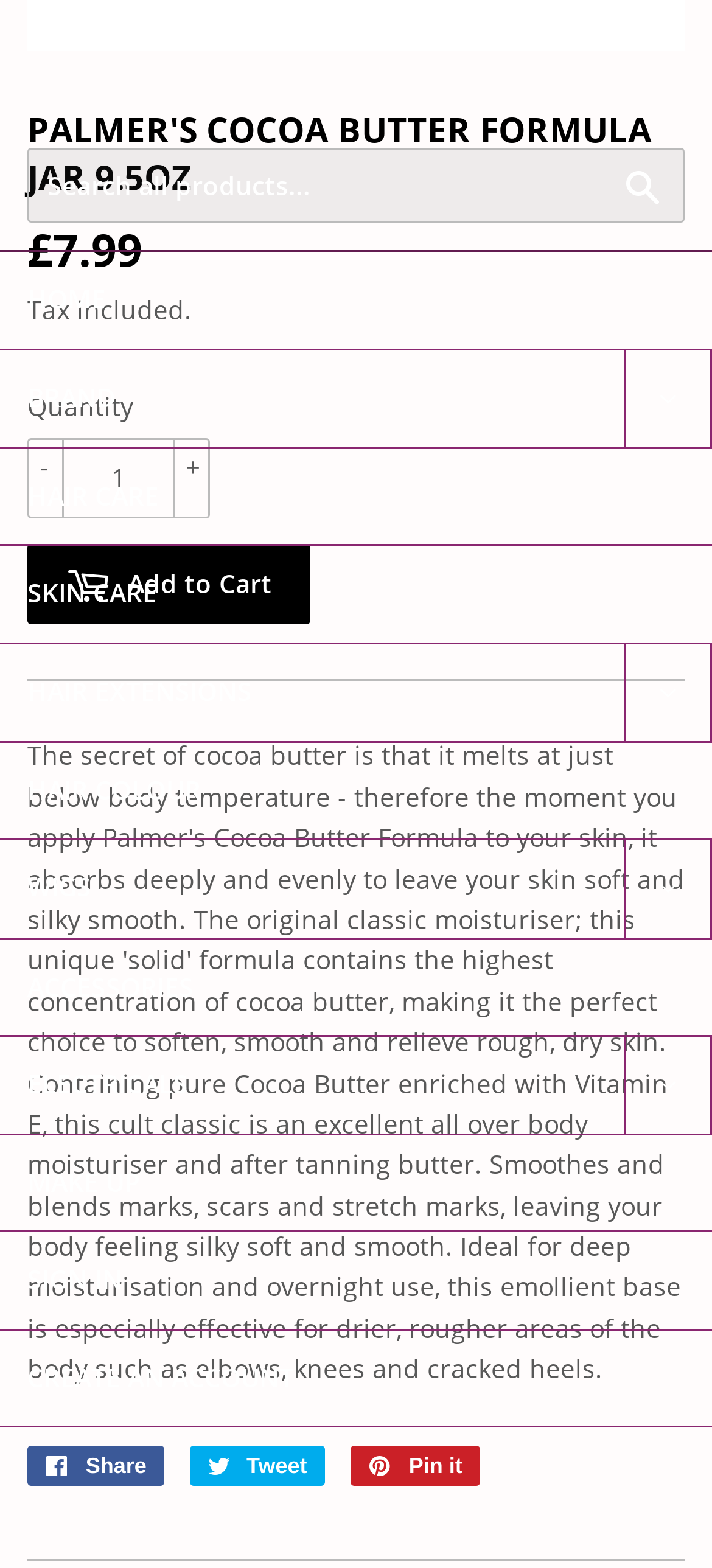Identify the bounding box coordinates of the specific part of the webpage to click to complete this instruction: "Add to Cart".

[0.038, 0.347, 0.436, 0.399]